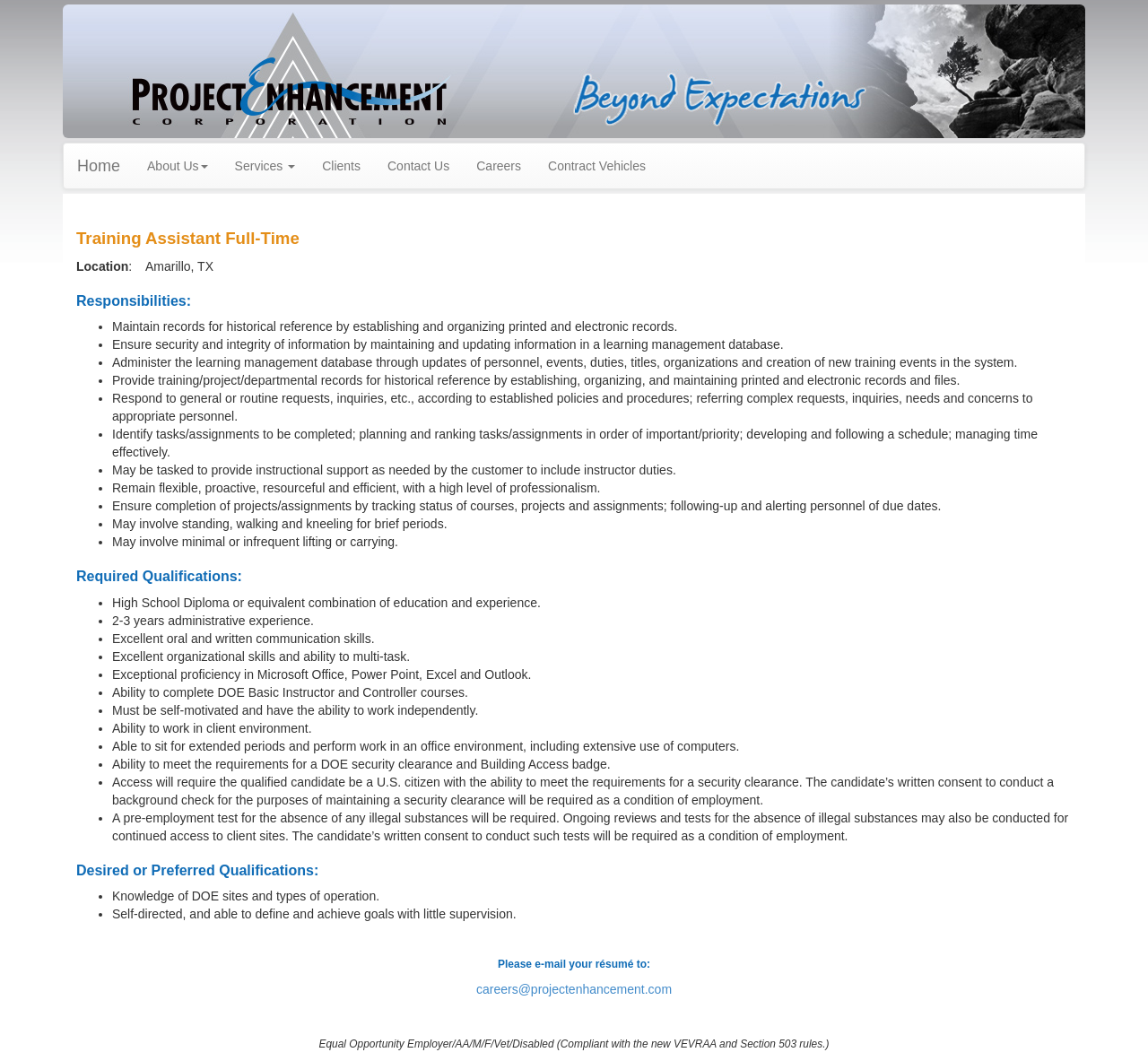Based on the element description: "Contract Vehicles", identify the UI element and provide its bounding box coordinates. Use four float numbers between 0 and 1, [left, top, right, bottom].

[0.466, 0.135, 0.574, 0.178]